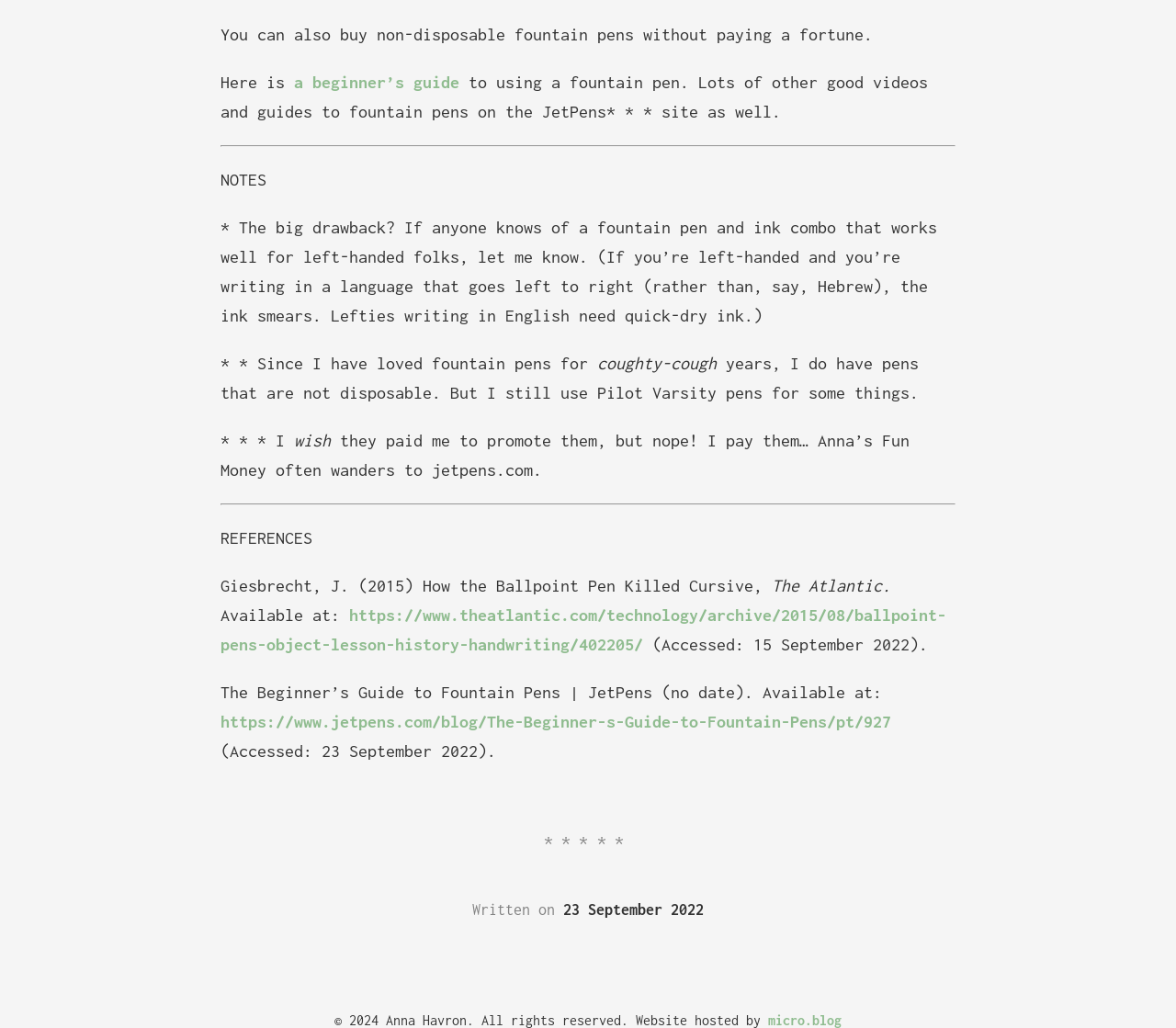Locate the bounding box of the UI element described in the following text: "https://www.theatlantic.com/technology/archive/2015/08/ballpoint-pens-object-lesson-history-handwriting/402205/".

[0.188, 0.589, 0.805, 0.636]